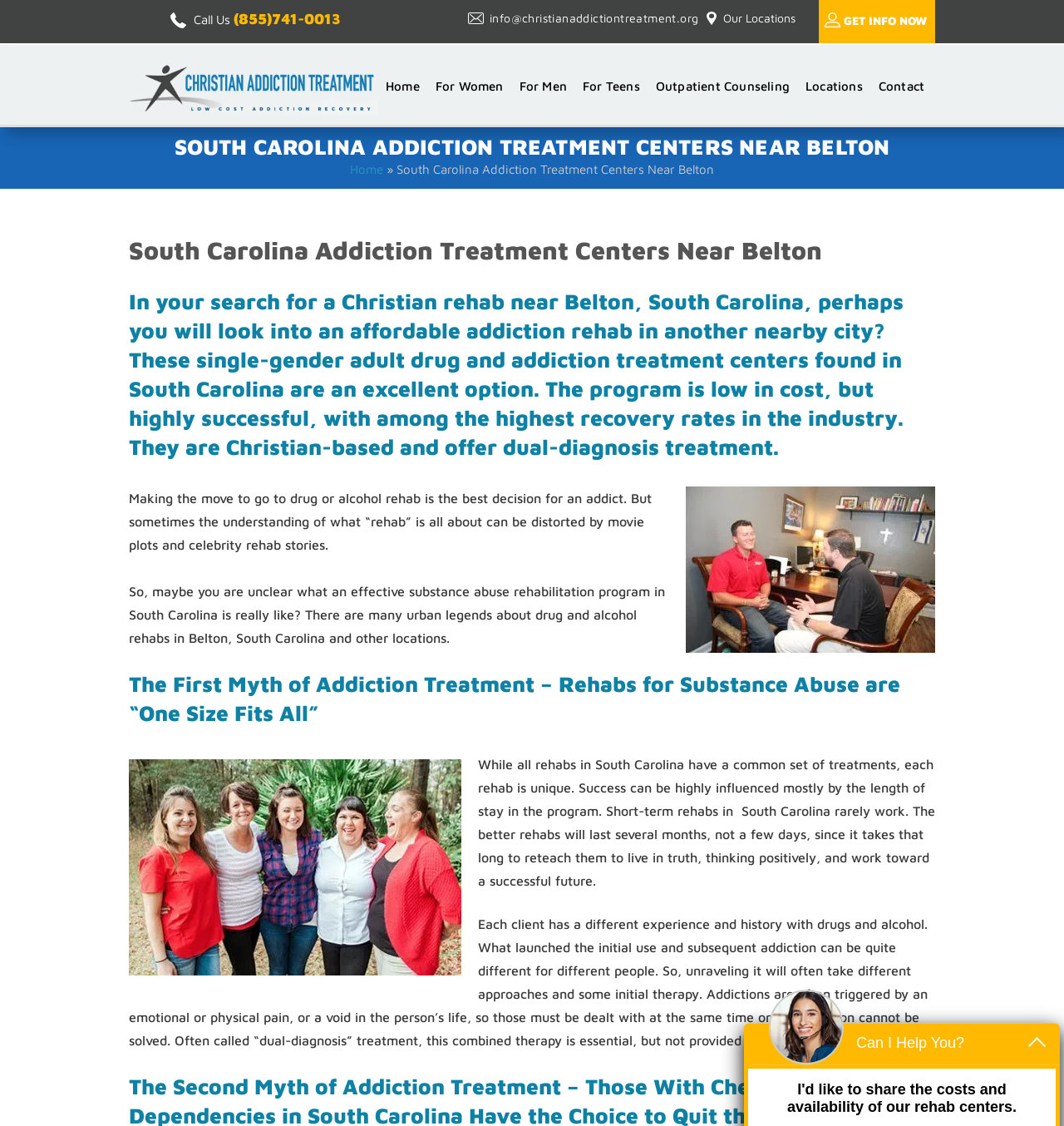Find the bounding box coordinates of the clickable region needed to perform the following instruction: "Contact us". The coordinates should be provided as four float numbers between 0 and 1, i.e., [left, top, right, bottom].

[0.826, 0.055, 0.869, 0.099]